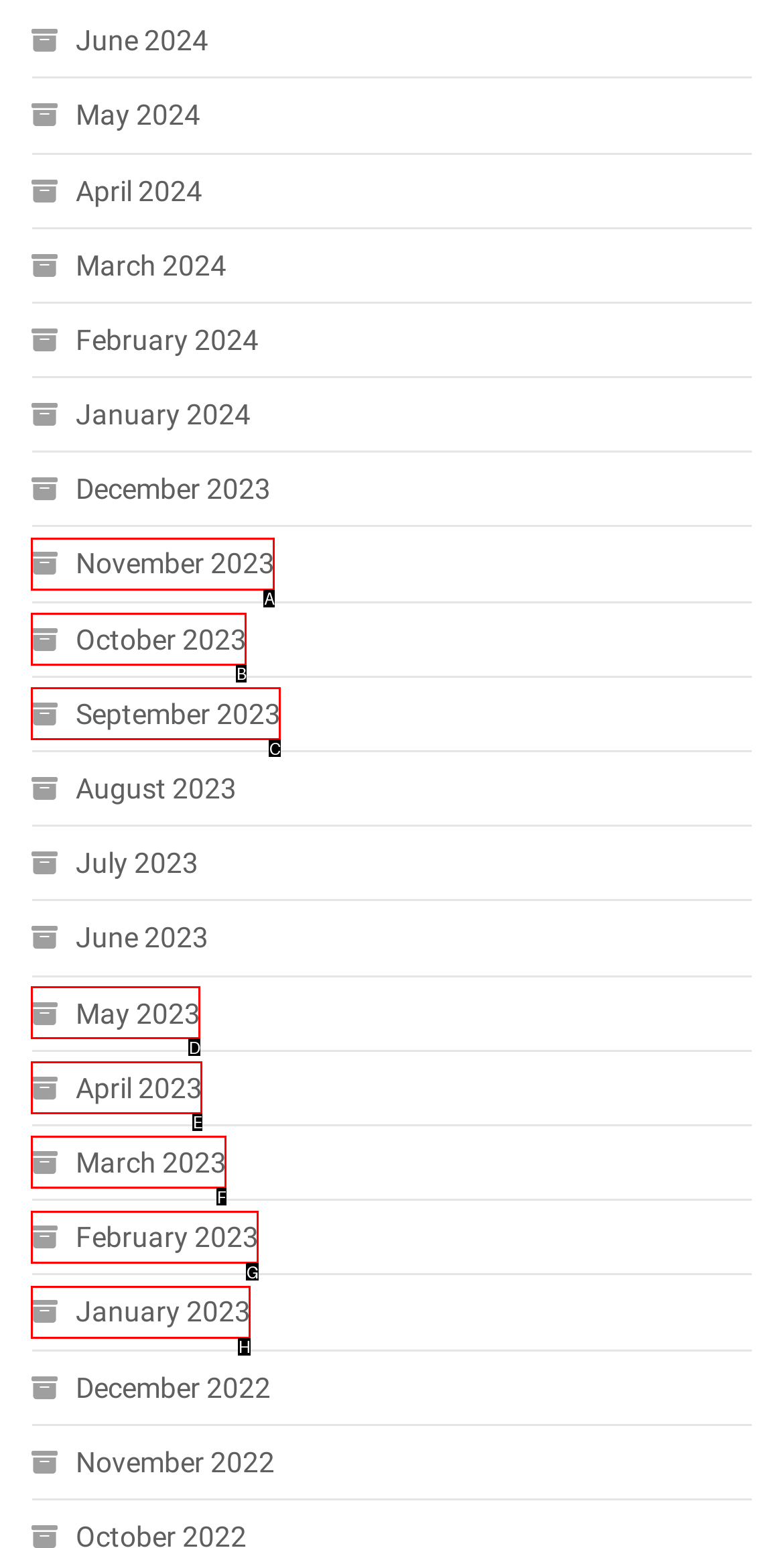Given the description: October 2023, identify the matching option. Answer with the corresponding letter.

B